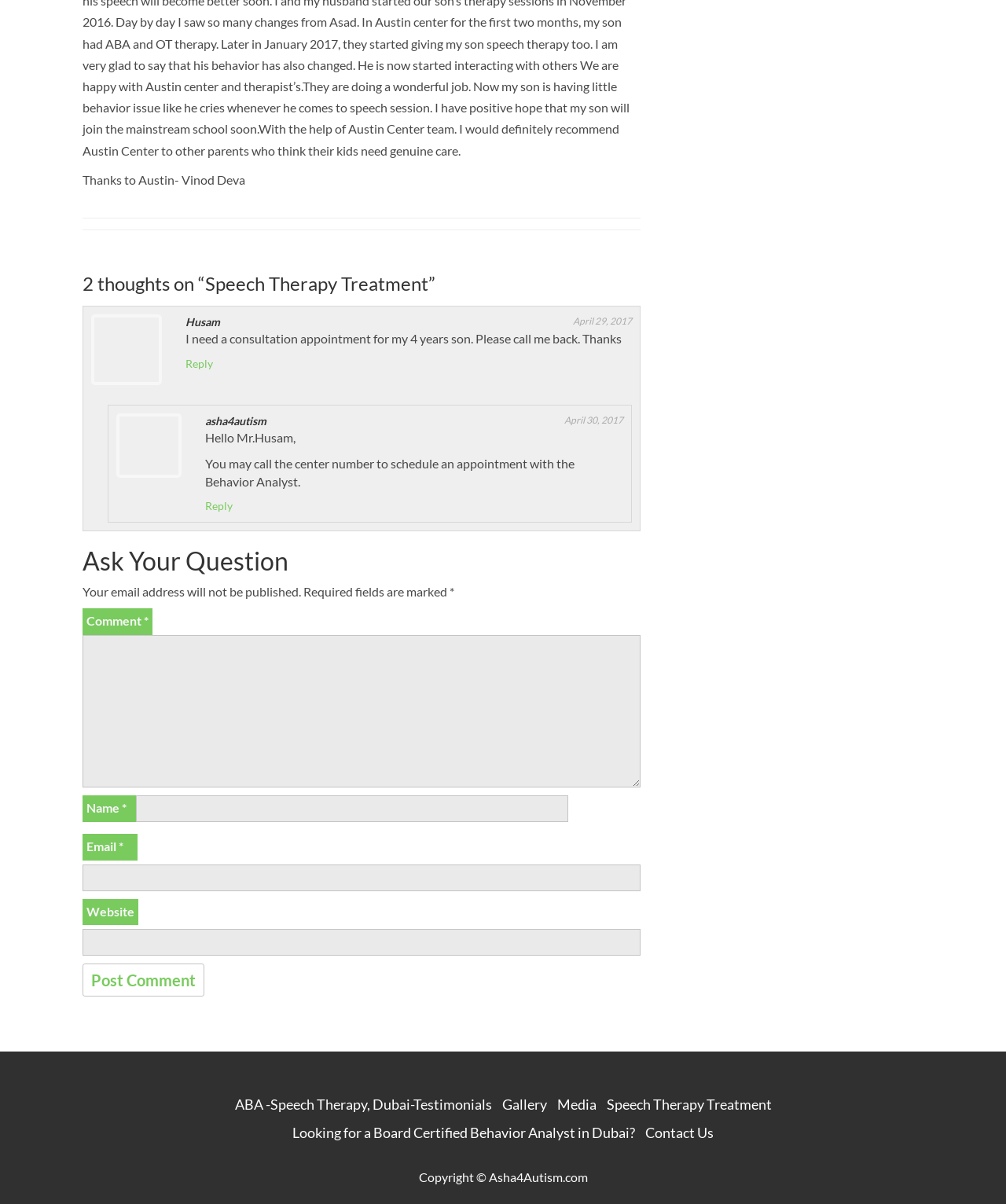Kindly determine the bounding box coordinates for the area that needs to be clicked to execute this instruction: "Reply to Husam".

[0.184, 0.296, 0.211, 0.308]